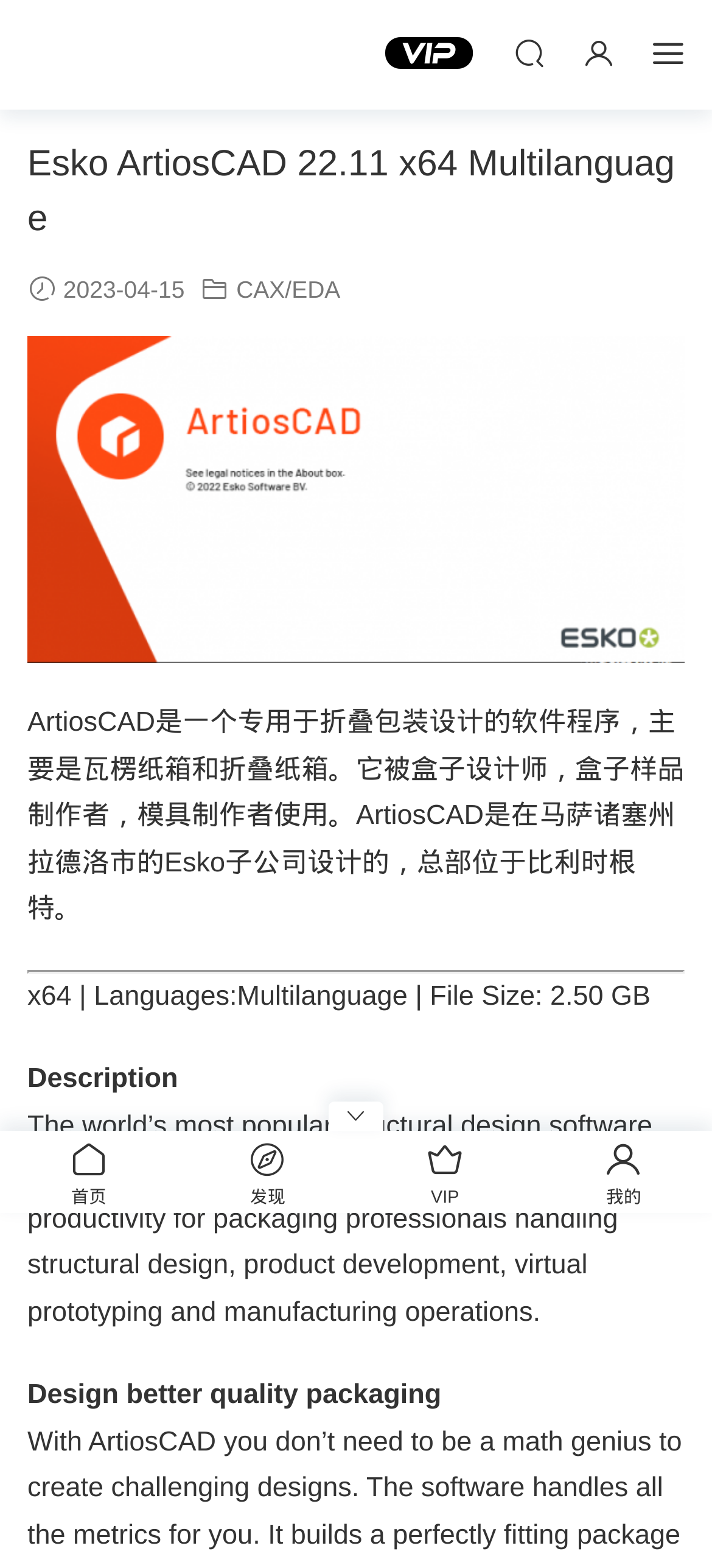What is the name of the software?
Please answer the question as detailed as possible based on the image.

The name of the software is mentioned in the heading 'Esko ArtiosCAD 22.11 x64 Multilanguage' and also in the description 'ArtiosCAD是一个专用于折叠包装设计的软件程序...'.